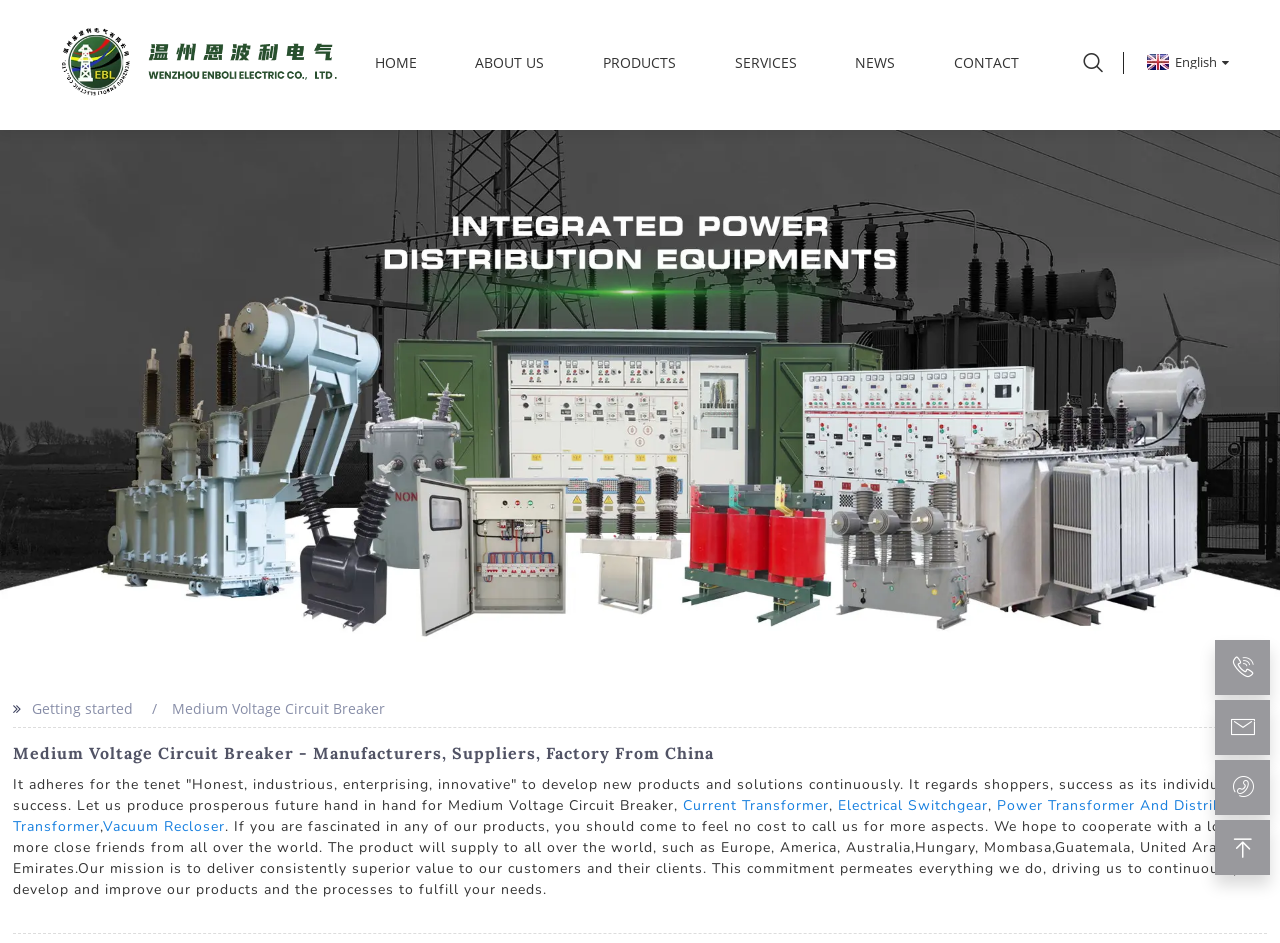Determine and generate the text content of the webpage's headline.

Medium Voltage Circuit Breaker - Manufacturers, Suppliers, Factory From China